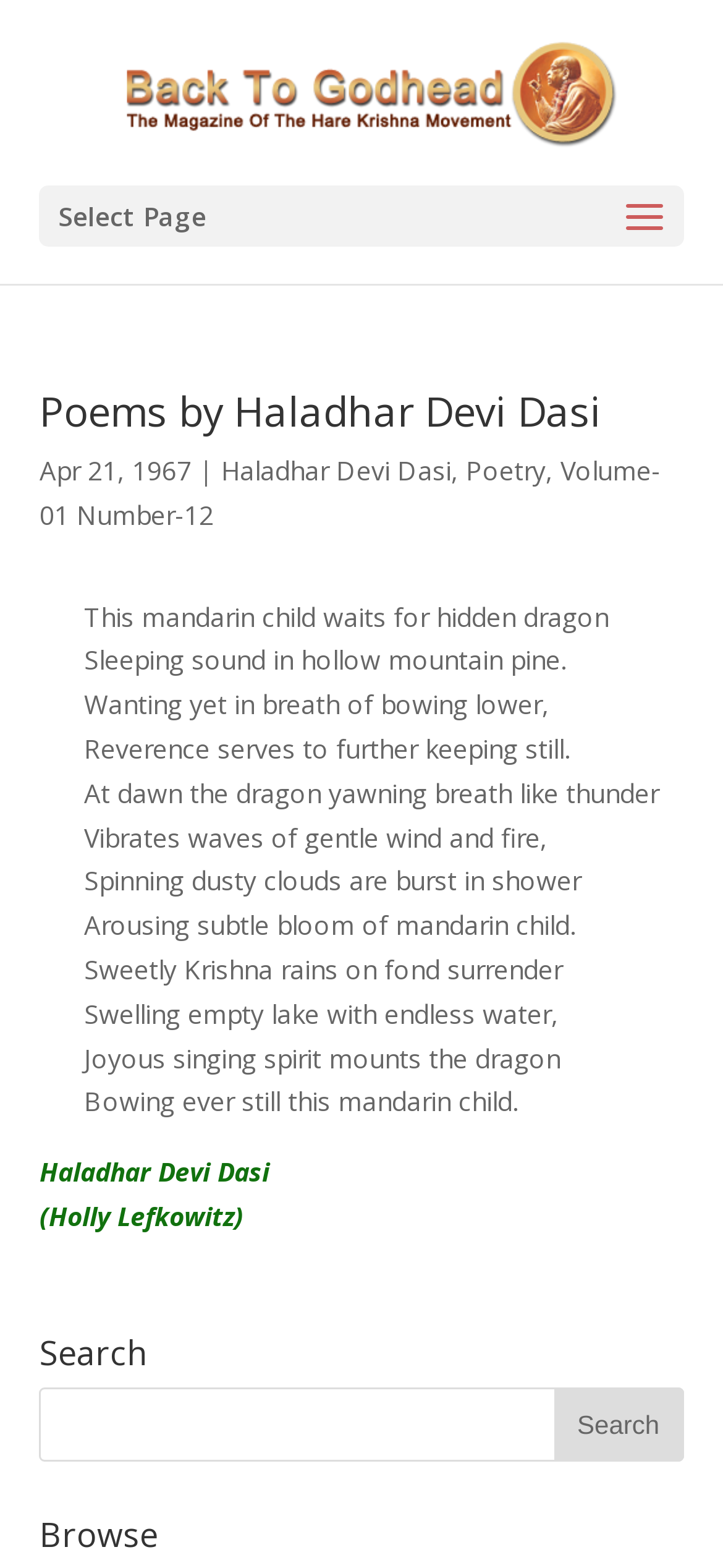Identify and provide the bounding box for the element described by: "Haladhar Devi Dasi".

[0.306, 0.289, 0.624, 0.311]